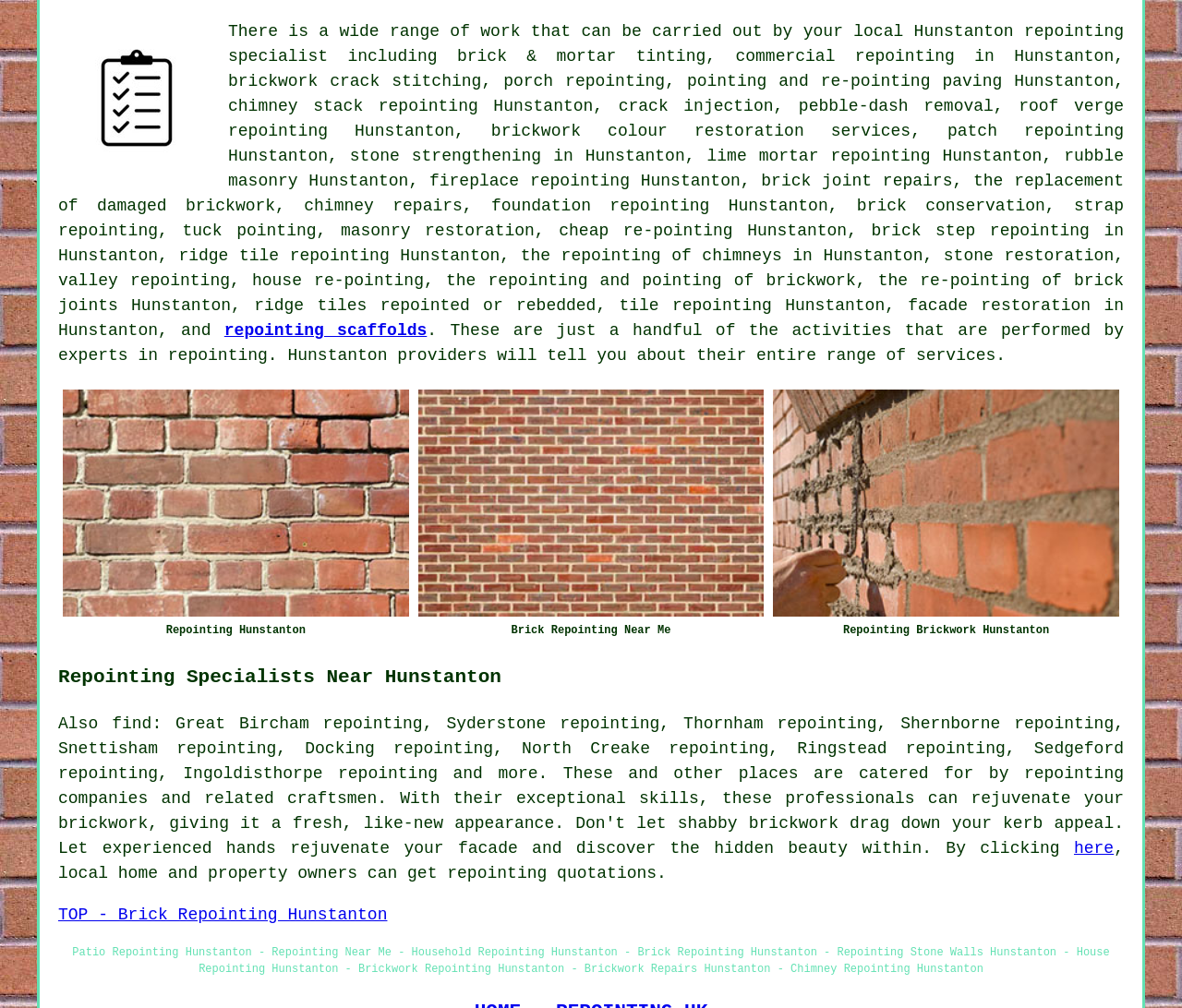Locate the bounding box coordinates of the area where you should click to accomplish the instruction: "learn about fireplace repointing".

[0.363, 0.17, 0.533, 0.189]